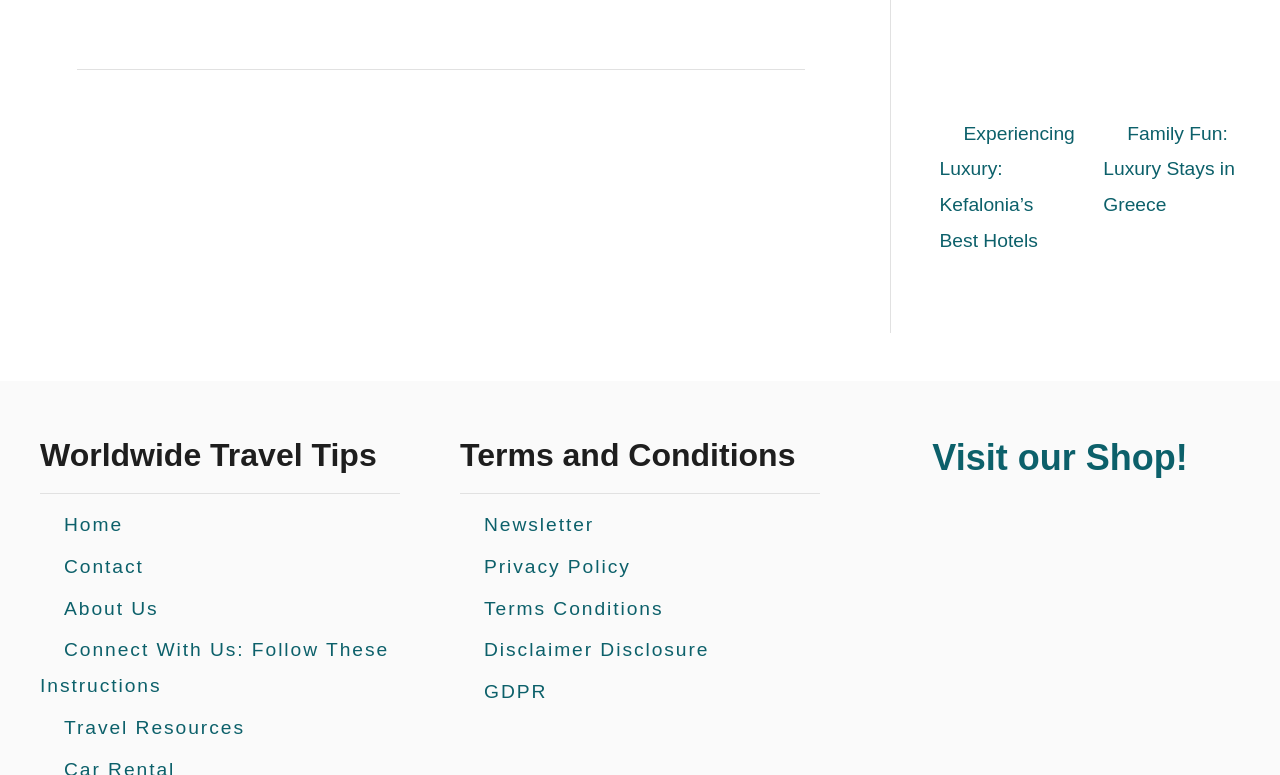Determine the bounding box coordinates for the element that should be clicked to follow this instruction: "Click on 'Experiencing Luxury: Kefalonia’s Best Hotels'". The coordinates should be given as four float numbers between 0 and 1, in the format [left, top, right, bottom].

[0.734, 0.143, 0.84, 0.339]